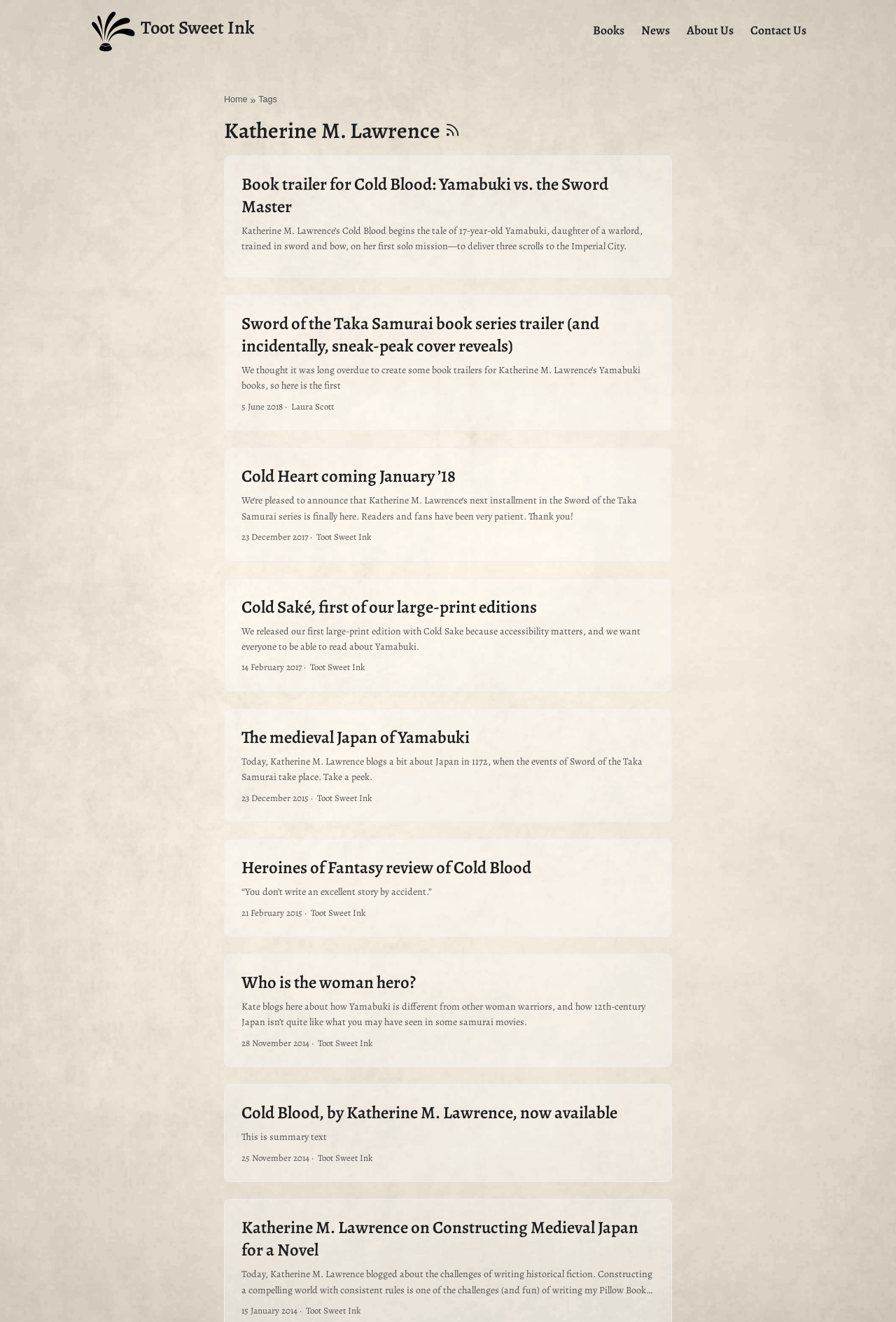Please give the bounding box coordinates of the area that should be clicked to fulfill the following instruction: "Click the 'Books' link". The coordinates should be in the format of four float numbers from 0 to 1, i.e., [left, top, right, bottom].

[0.662, 0.007, 0.697, 0.038]